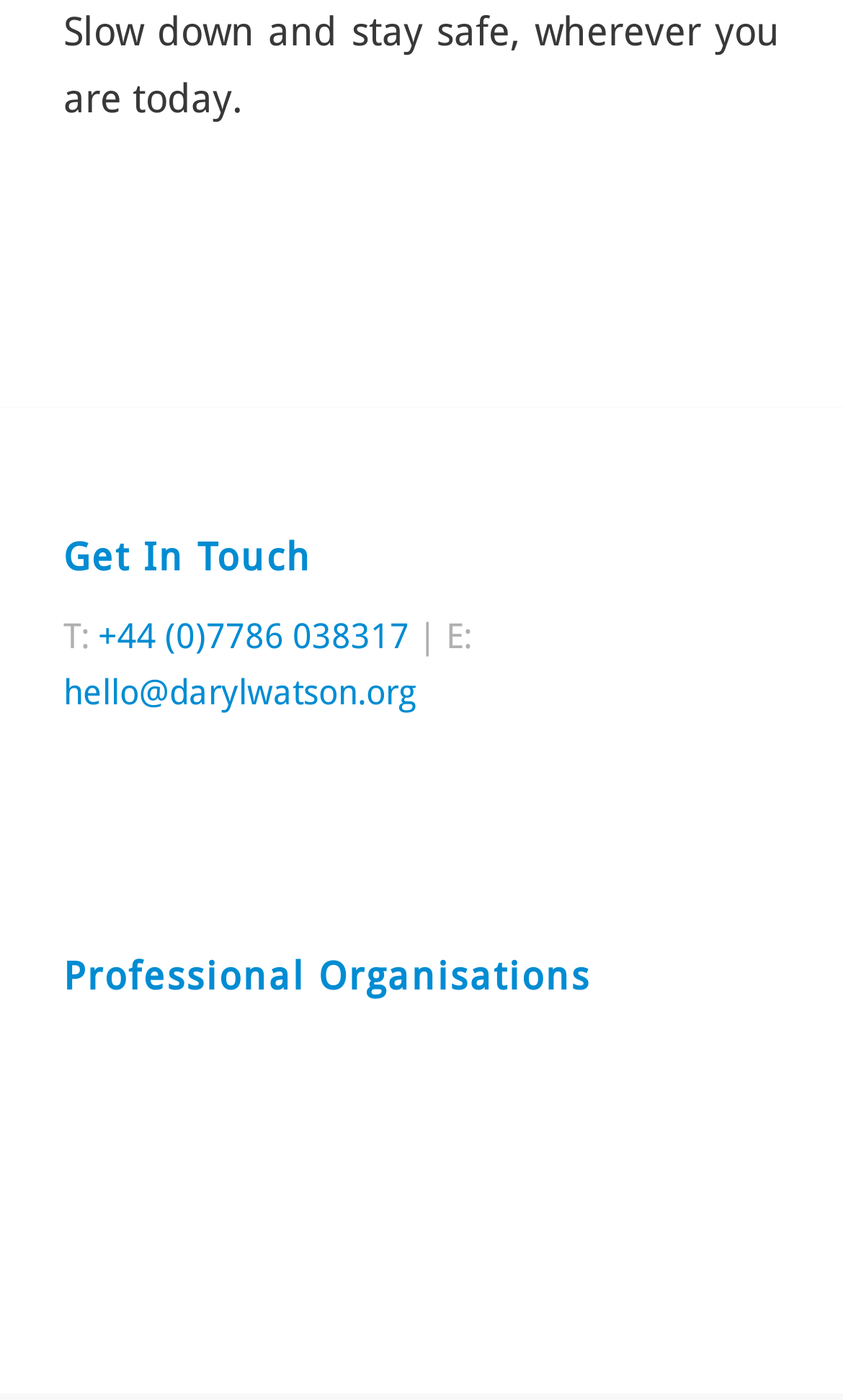How many professional organisations are listed? Based on the image, give a response in one word or a short phrase.

5